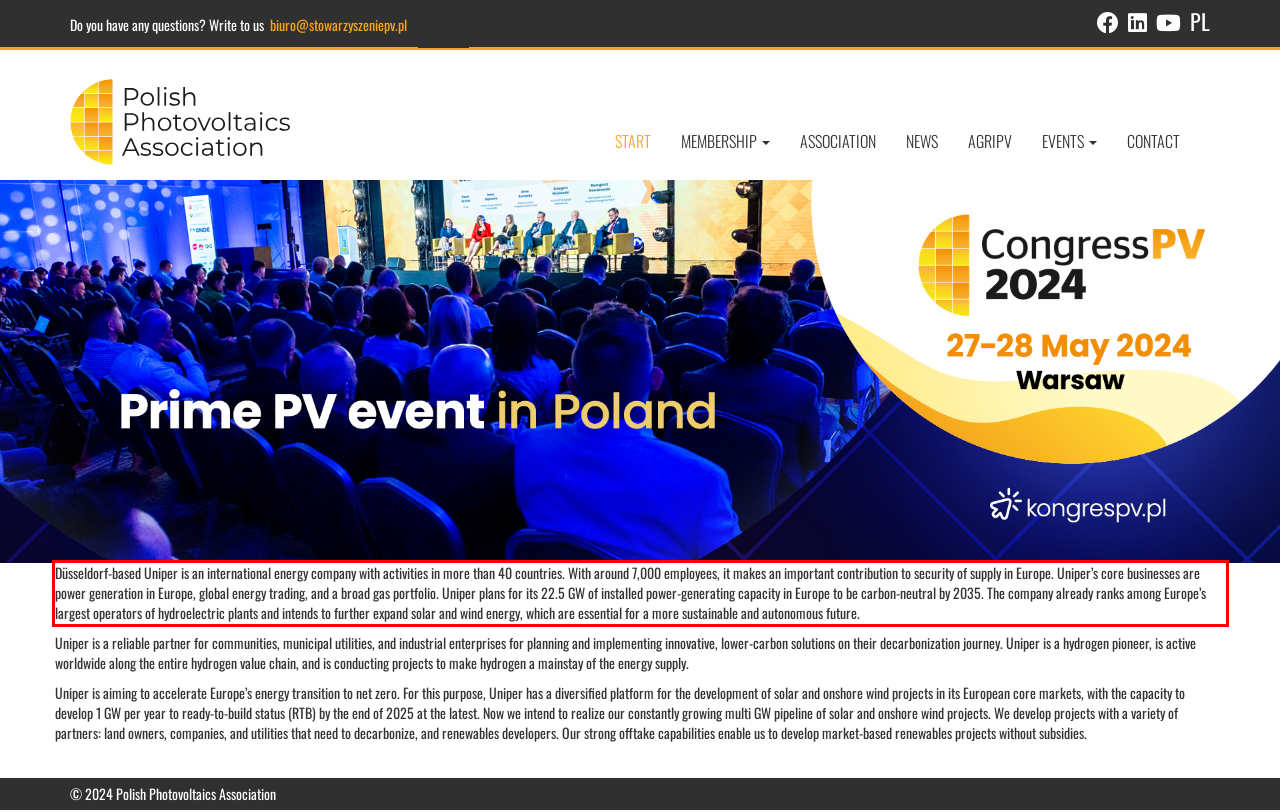You are provided with a webpage screenshot that includes a red rectangle bounding box. Extract the text content from within the bounding box using OCR.

Düsseldorf-based Uniper is an international energy company with activities in more than 40 countries. With around 7,000 employees, it makes an important contribution to security of supply in Europe. Uniper’s core businesses are power generation in Europe, global energy trading, and a broad gas portfolio. Uniper plans for its 22.5 GW of installed power-generating capacity in Europe to be carbon-neutral by 2035. The company already ranks among Europe’s largest operators of hydroelectric plants and intends to further expand solar and wind energy, which are essential for a more sustainable and autonomous future.